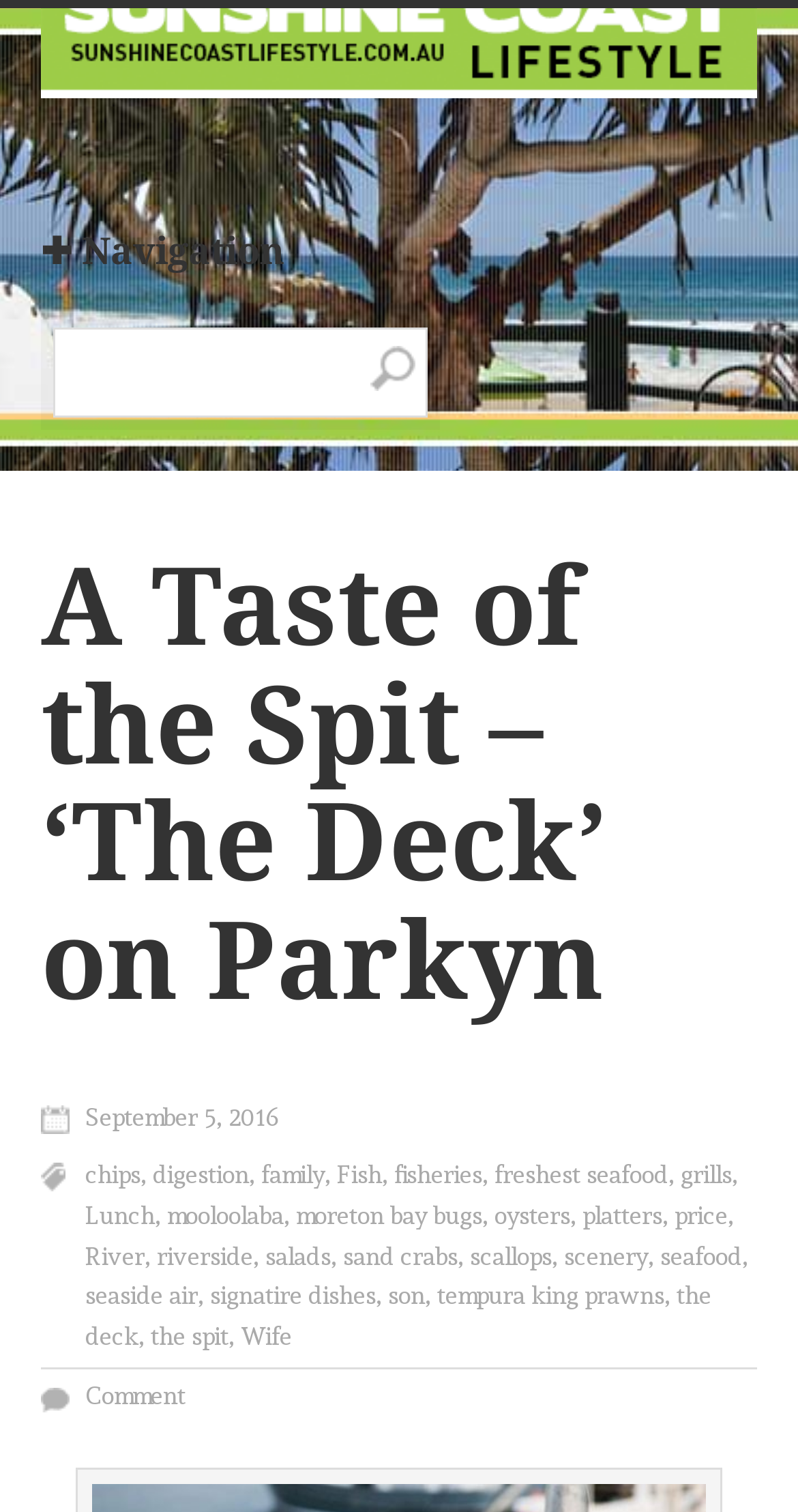Answer the following in one word or a short phrase: 
What is the name of the restaurant?

The Deck